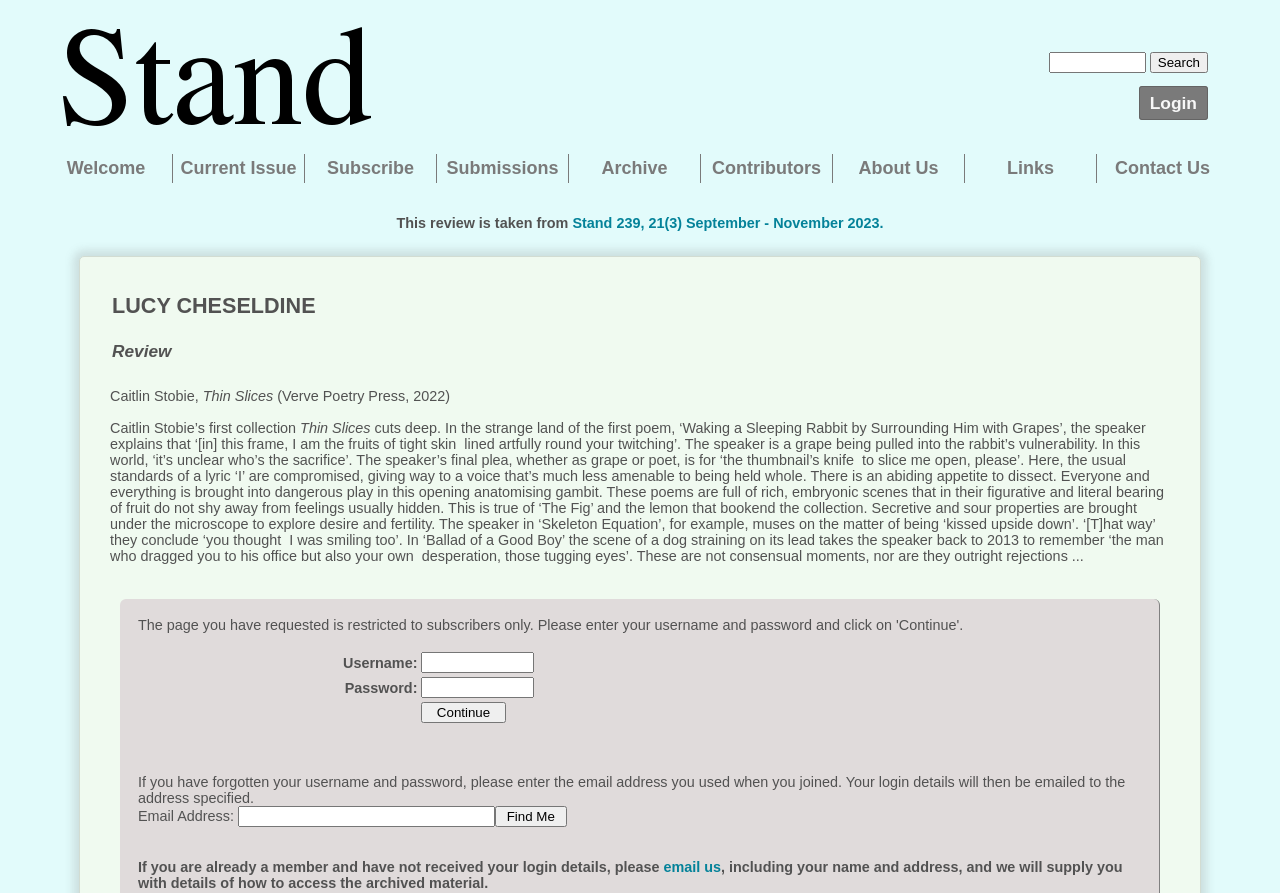Highlight the bounding box of the UI element that corresponds to this description: "aria-label="Search input" name="phrase" placeholder="Search..."".

None